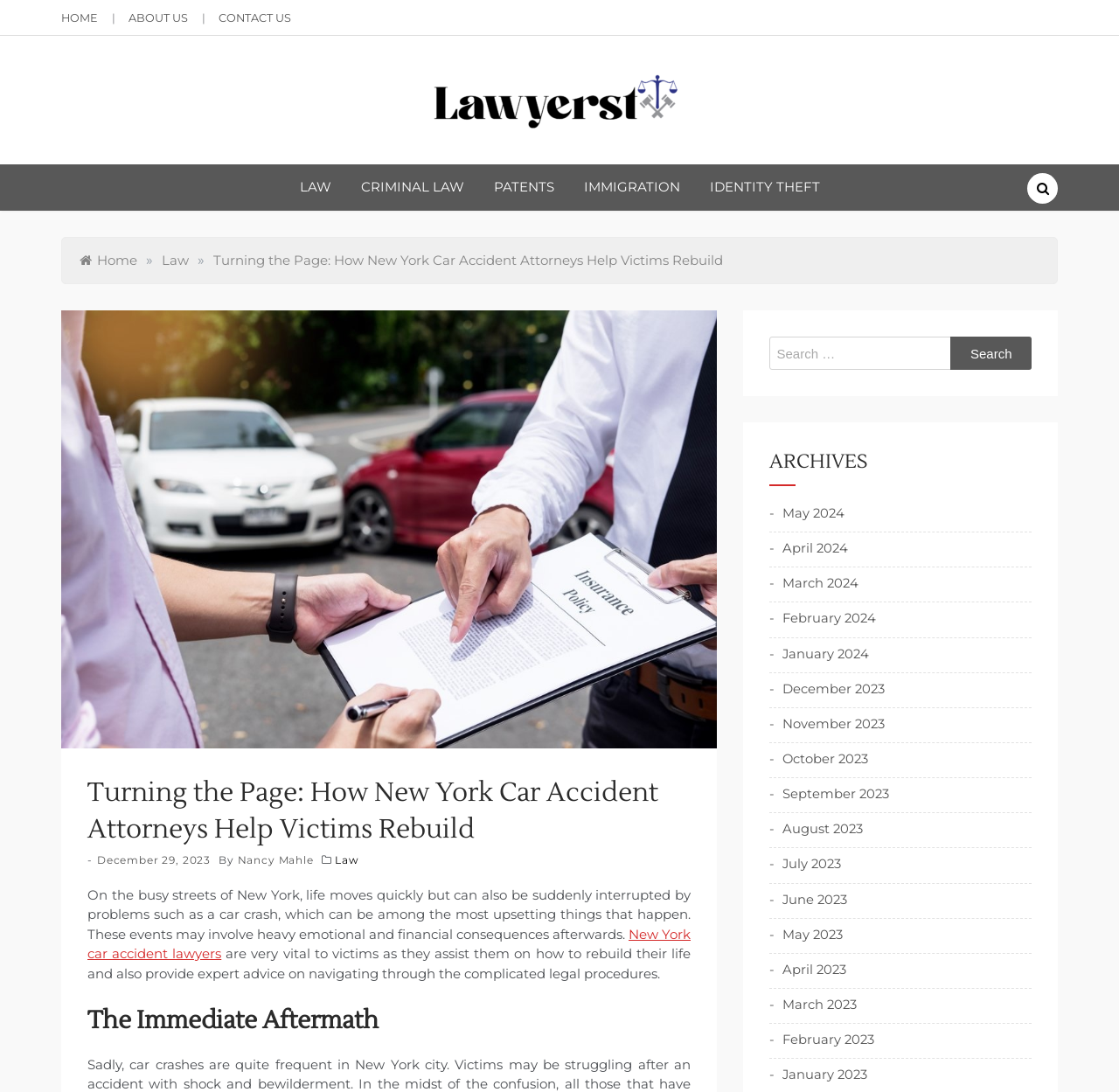Kindly determine the bounding box coordinates of the area that needs to be clicked to fulfill this instruction: "Contact the lawyers".

[0.195, 0.011, 0.26, 0.023]